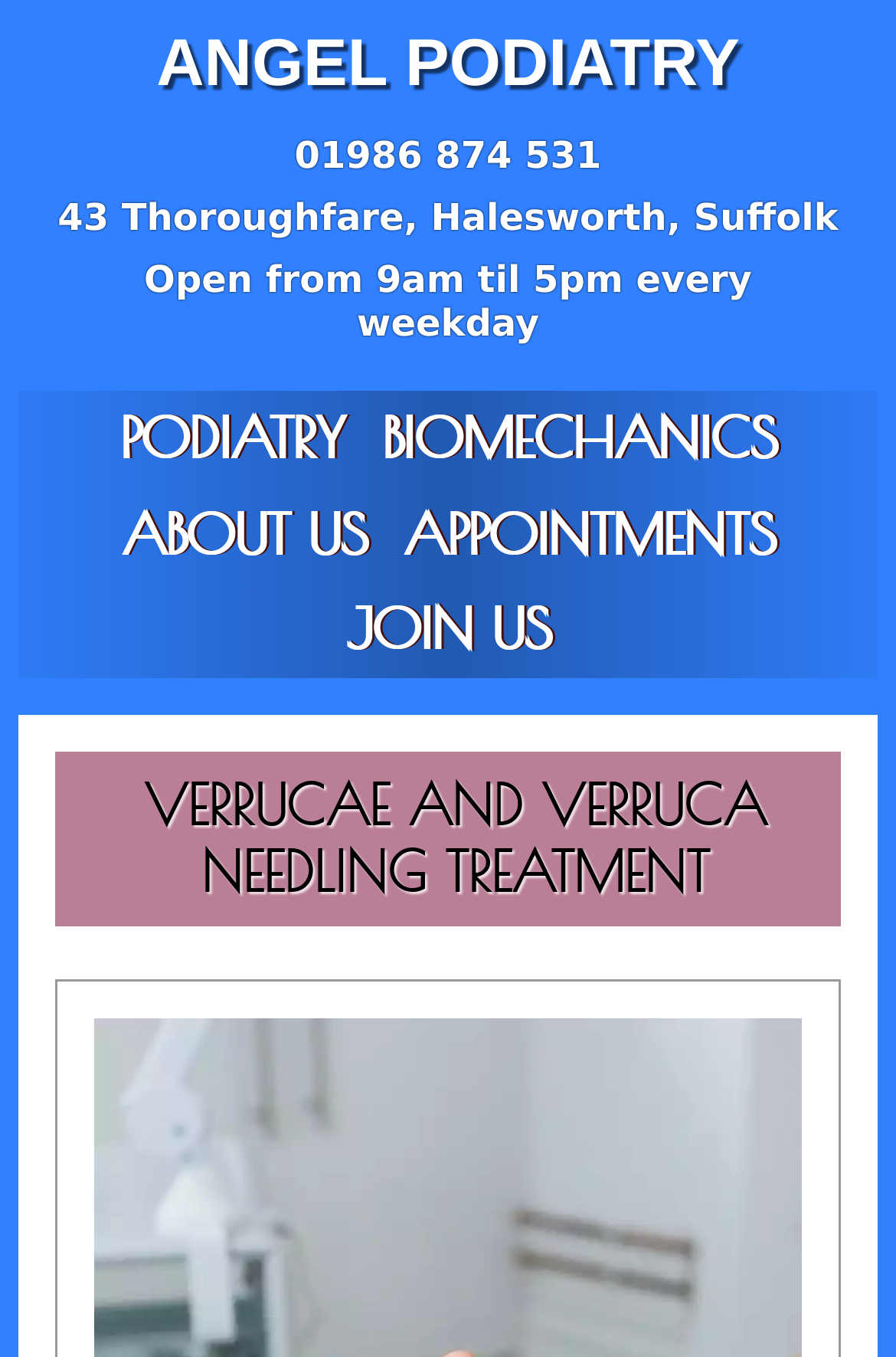Can you find the bounding box coordinates for the element that needs to be clicked to execute this instruction: "Click on the link to learn about podiatry"? The coordinates should be given as four float numbers between 0 and 1, i.e., [left, top, right, bottom].

[0.117, 0.293, 0.401, 0.351]